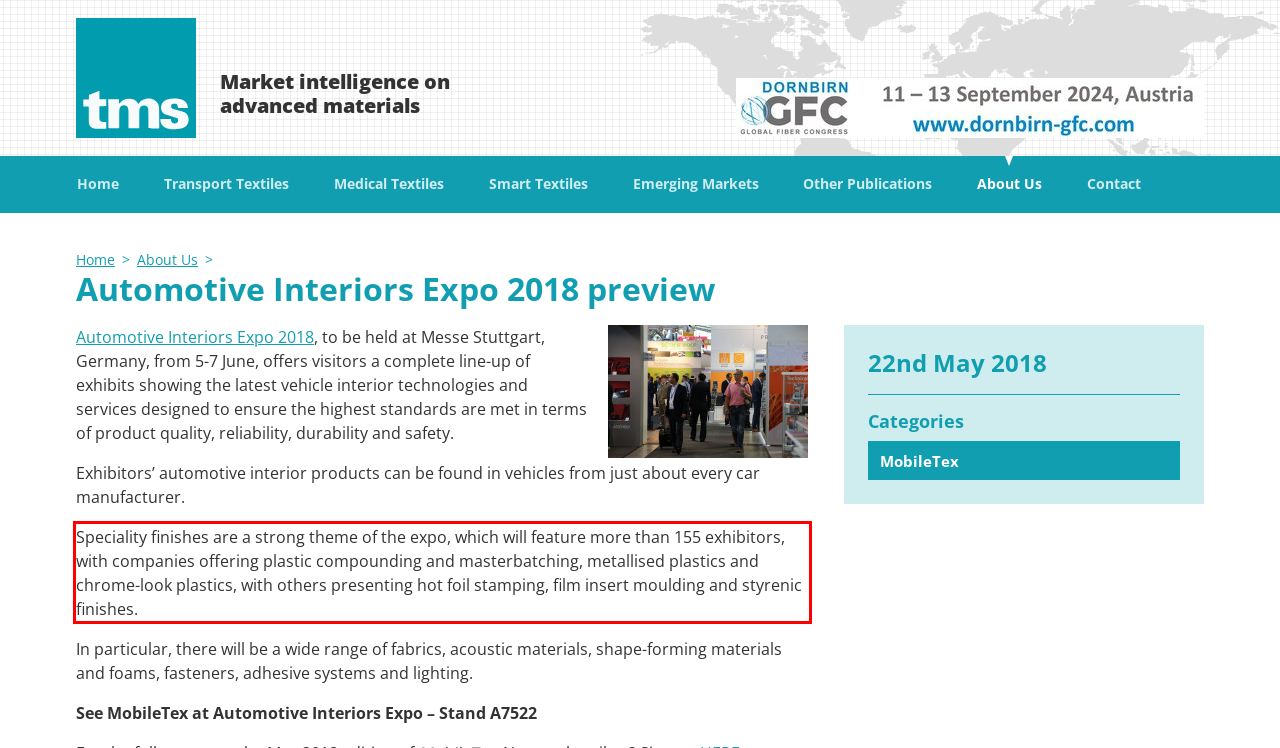You have a screenshot with a red rectangle around a UI element. Recognize and extract the text within this red bounding box using OCR.

Speciality finishes are a strong theme of the expo, which will feature more than 155 exhibitors, with companies offering plastic compounding and masterbatching, metallised plastics and chrome-look plastics, with others presenting hot foil stamping, film insert moulding and styrenic finishes.